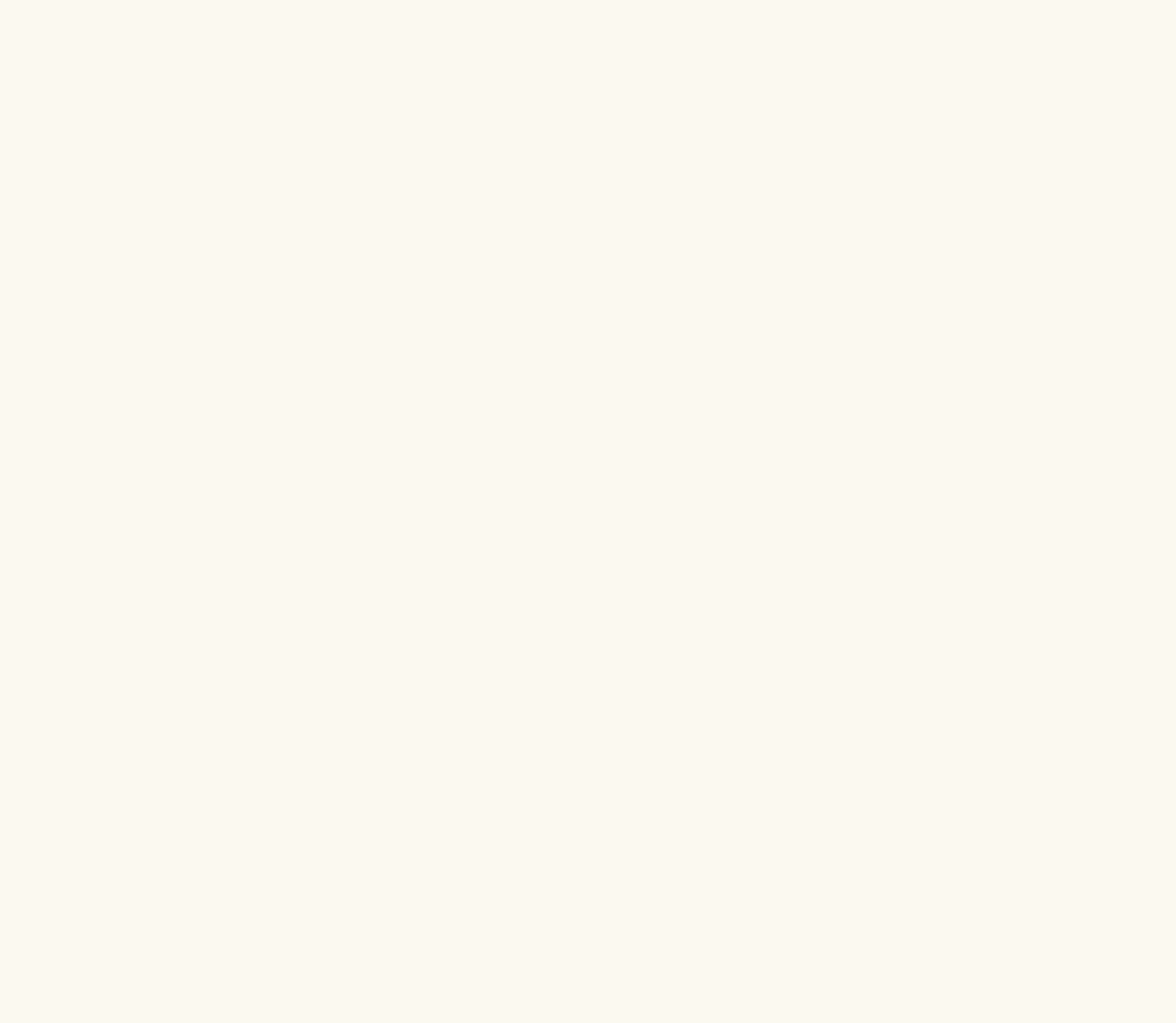What is the title of the section above the related articles?
From the image, respond using a single word or phrase.

What’s the best bit?